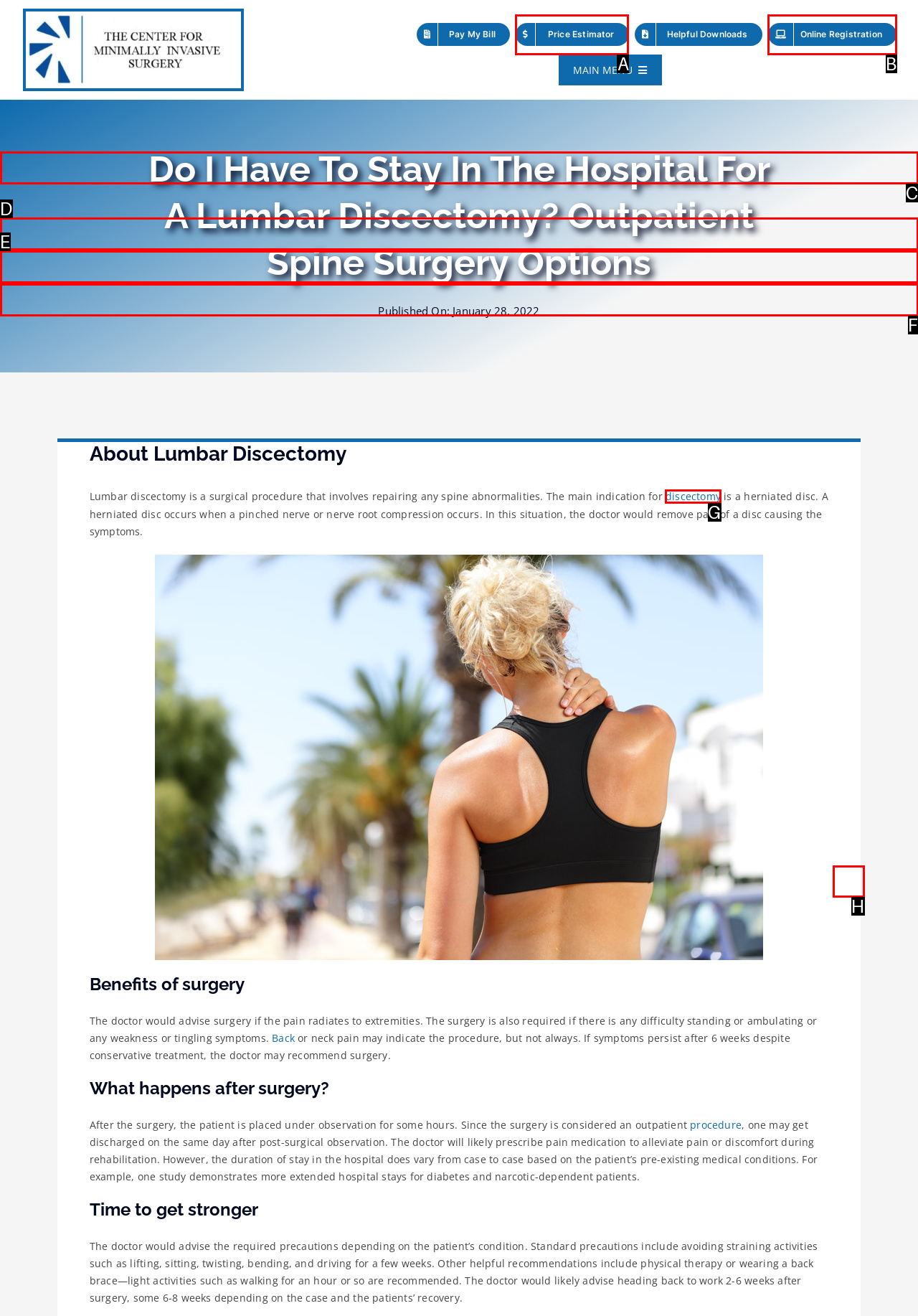Pick the HTML element that corresponds to the description: Price Estimator
Answer with the letter of the correct option from the given choices directly.

A